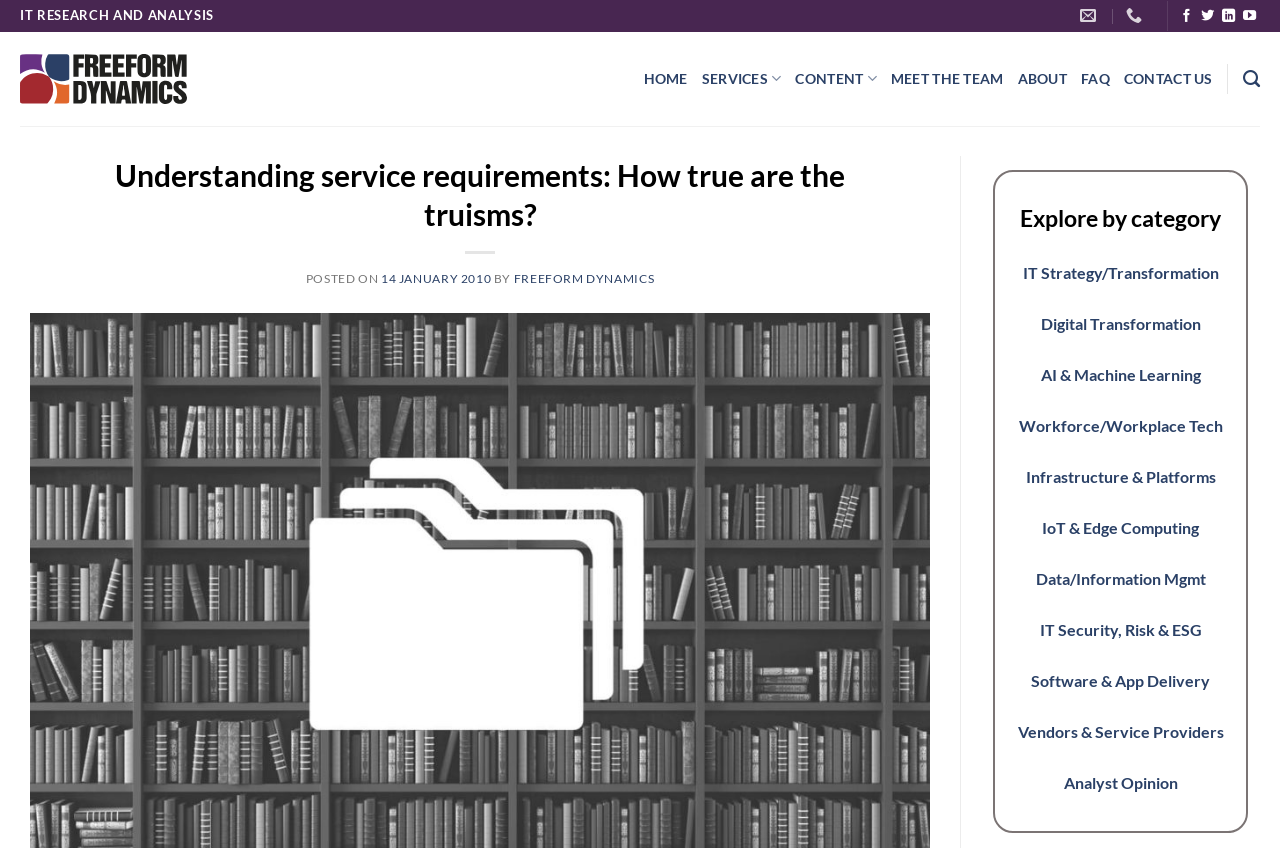Provide a brief response in the form of a single word or phrase:
What is the date of the article 'Understanding service requirements: How true are the truisms?'?

14 January 2010